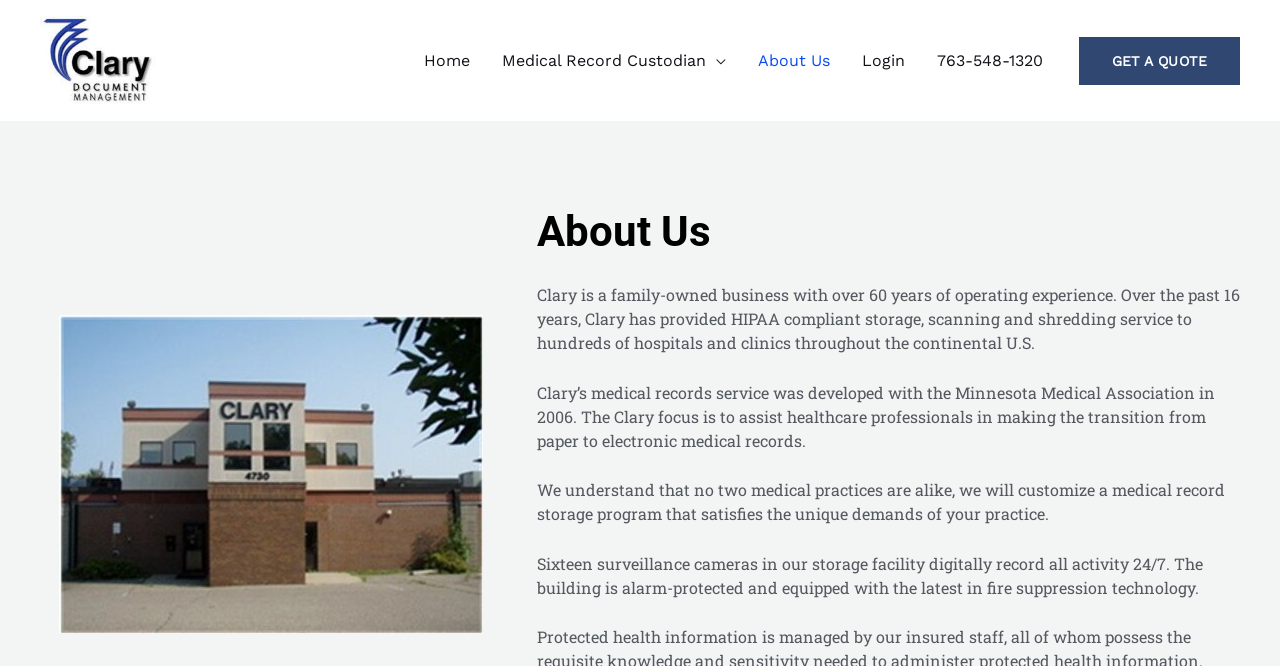Describe the webpage meticulously, covering all significant aspects.

The webpage is about Clary Document Management, specifically the "About Us" section. At the top left, there is a link to the company's homepage, "Clary Document Management". Below it, a navigation menu is located, spanning across the top of the page, containing links to "Home", "Medical Record Custodian", "About Us", "Login", and a phone number "763-548-1320". 

On the right side of the page, a prominent call-to-action button "GET A QUOTE" is placed. Below the navigation menu, the main content of the page begins, with a heading "About Us". 

The content is divided into four paragraphs, each describing a different aspect of Clary's business. The first paragraph explains that Clary is a family-owned business with over 60 years of operating experience, providing HIPAA compliant storage, scanning, and shredding services to hospitals and clinics. 

The second paragraph discusses how Clary's medical records service was developed in collaboration with the Minnesota Medical Association in 2006, focusing on assisting healthcare professionals in transitioning from paper to electronic medical records. 

The third paragraph highlights Clary's customized approach to medical record storage, tailoring programs to meet the unique demands of individual medical practices. 

The fourth and final paragraph describes the security measures in place at Clary's storage facility, including 16 surveillance cameras, alarm protection, and fire suppression technology.